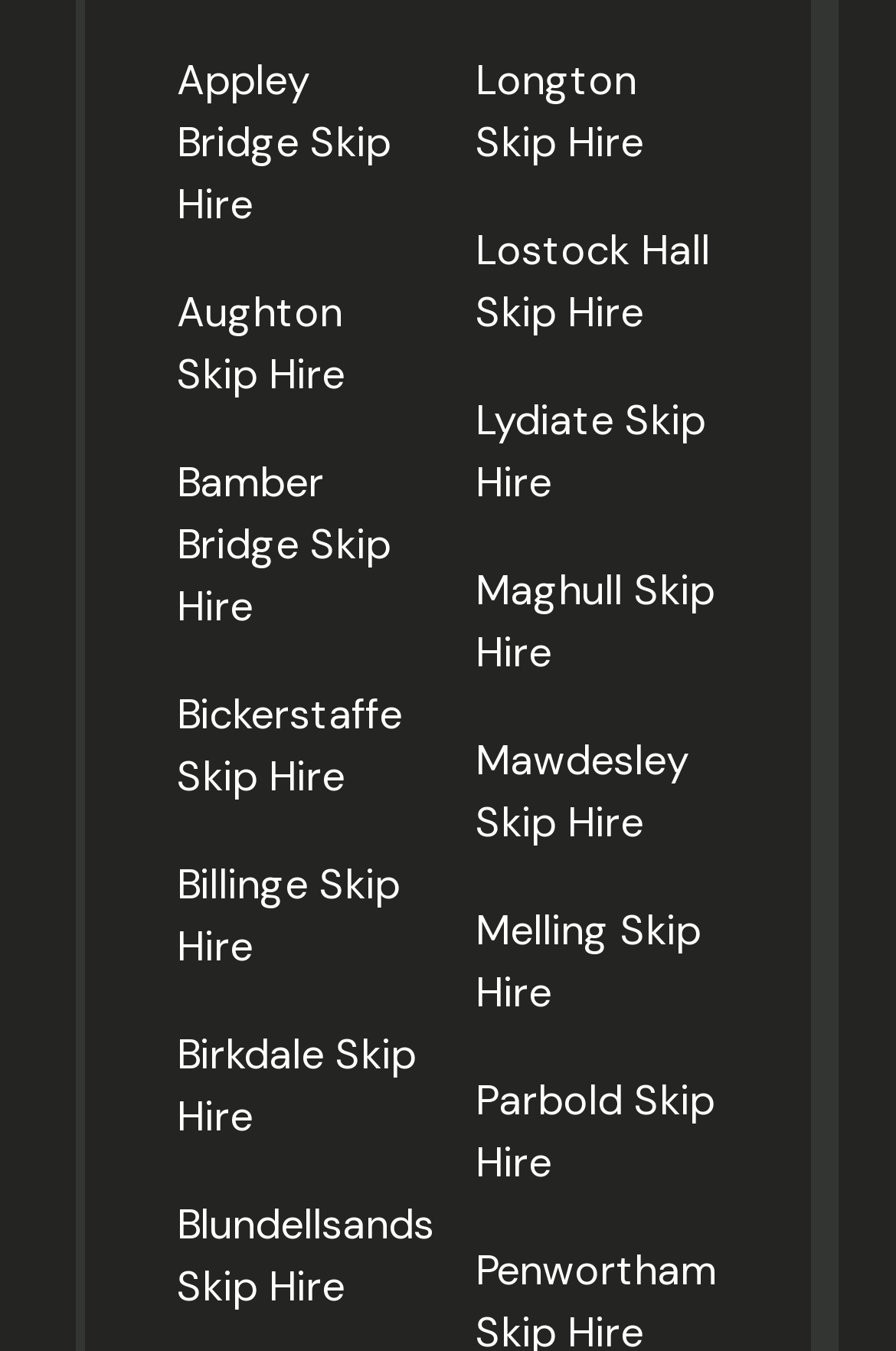Locate the bounding box coordinates of the region to be clicked to comply with the following instruction: "explore Mawdesley Skip Hire". The coordinates must be four float numbers between 0 and 1, in the form [left, top, right, bottom].

[0.531, 0.584, 0.803, 0.71]